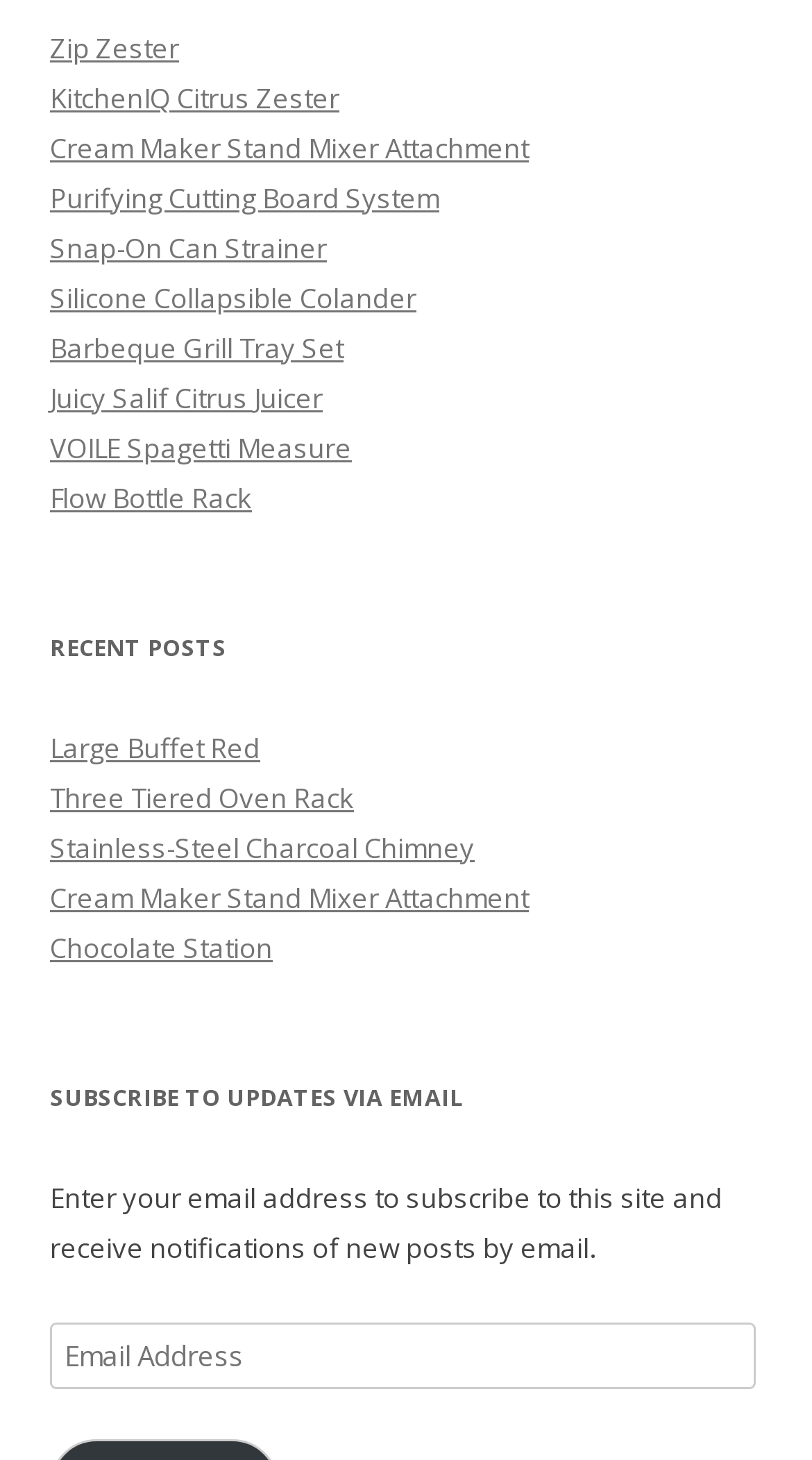Identify the bounding box of the UI element described as follows: "alt="Daily Tech Tips"". Provide the coordinates as four float numbers in the range of 0 to 1 [left, top, right, bottom].

None